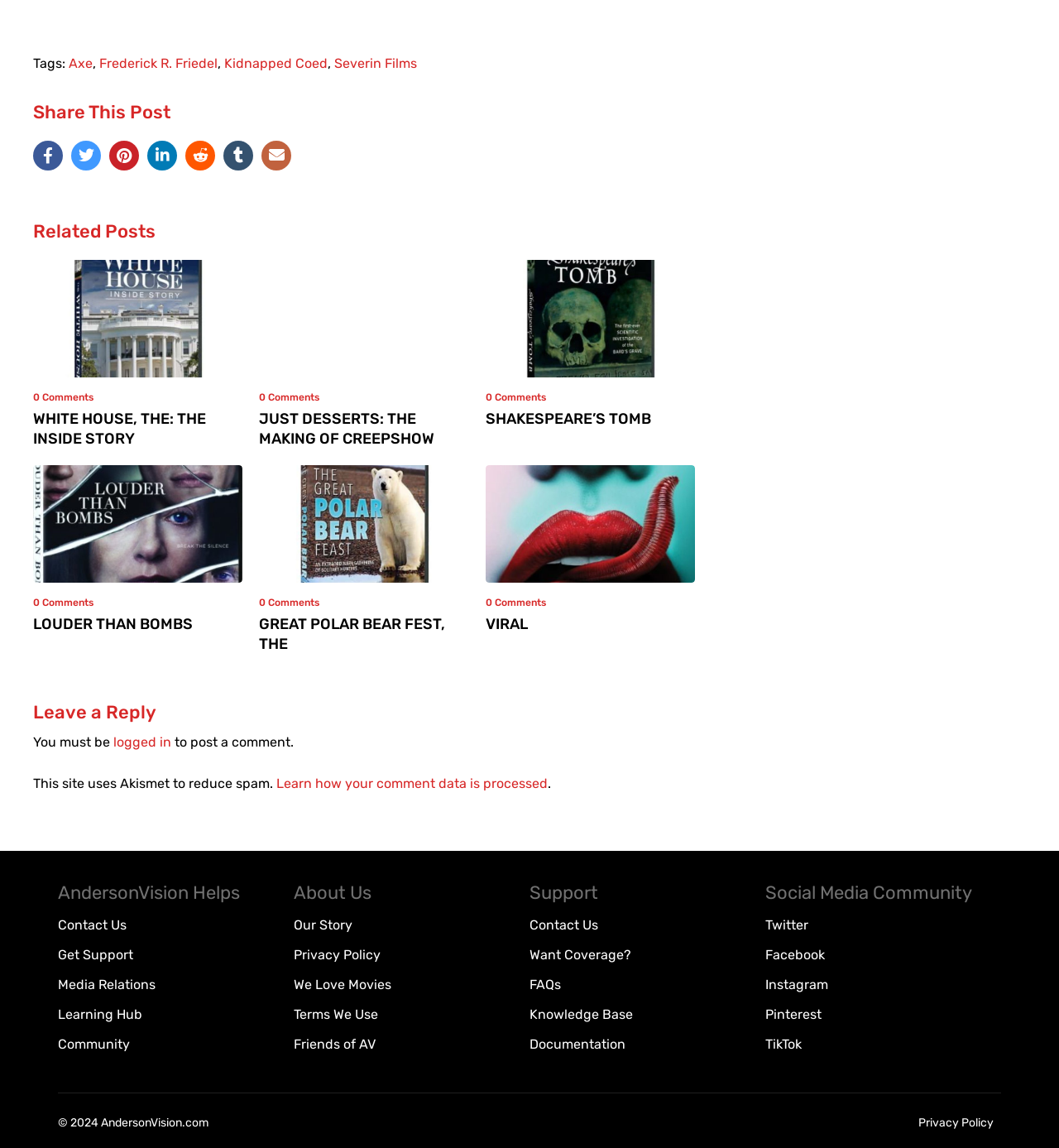Please specify the bounding box coordinates of the area that should be clicked to accomplish the following instruction: "Share this post". The coordinates should consist of four float numbers between 0 and 1, i.e., [left, top, right, bottom].

[0.031, 0.088, 0.656, 0.108]